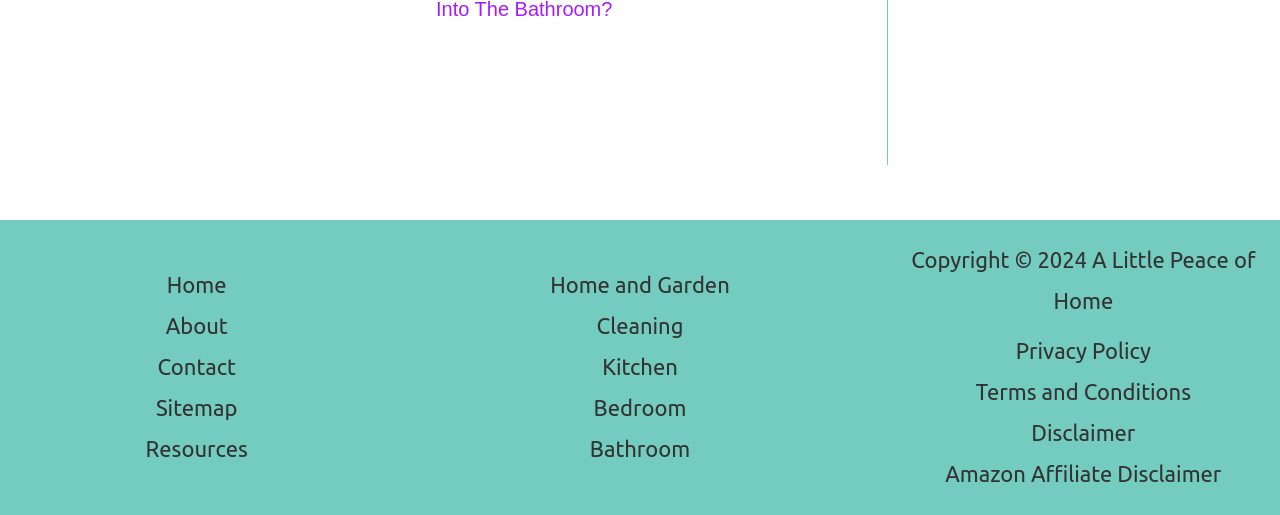Please pinpoint the bounding box coordinates for the region I should click to adhere to this instruction: "view kitchen products".

[0.47, 0.687, 0.53, 0.736]